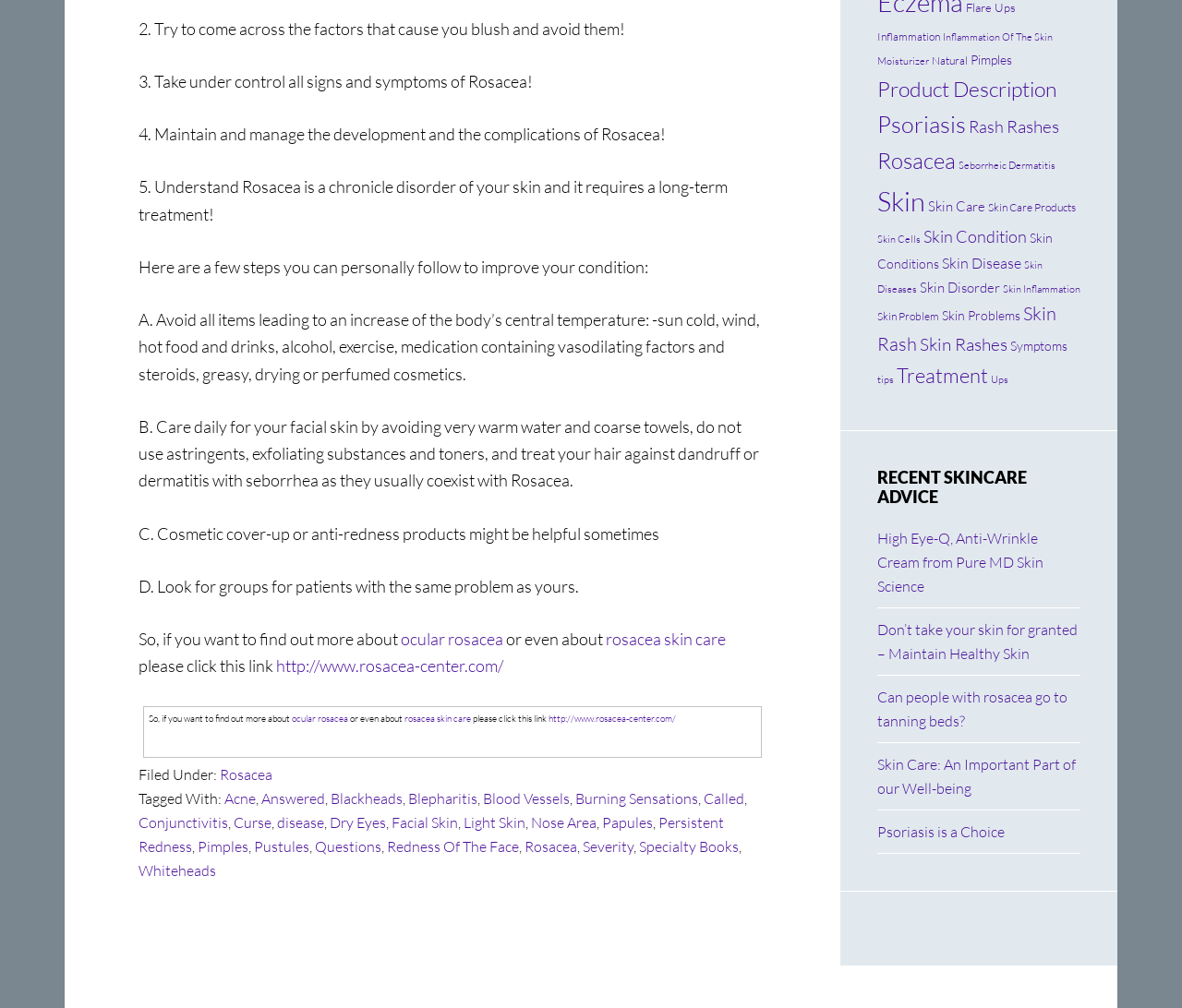Identify the bounding box coordinates of the clickable region required to complete the instruction: "Learn about Skin Care Products". The coordinates should be given as four float numbers within the range of 0 and 1, i.e., [left, top, right, bottom].

[0.836, 0.198, 0.91, 0.212]